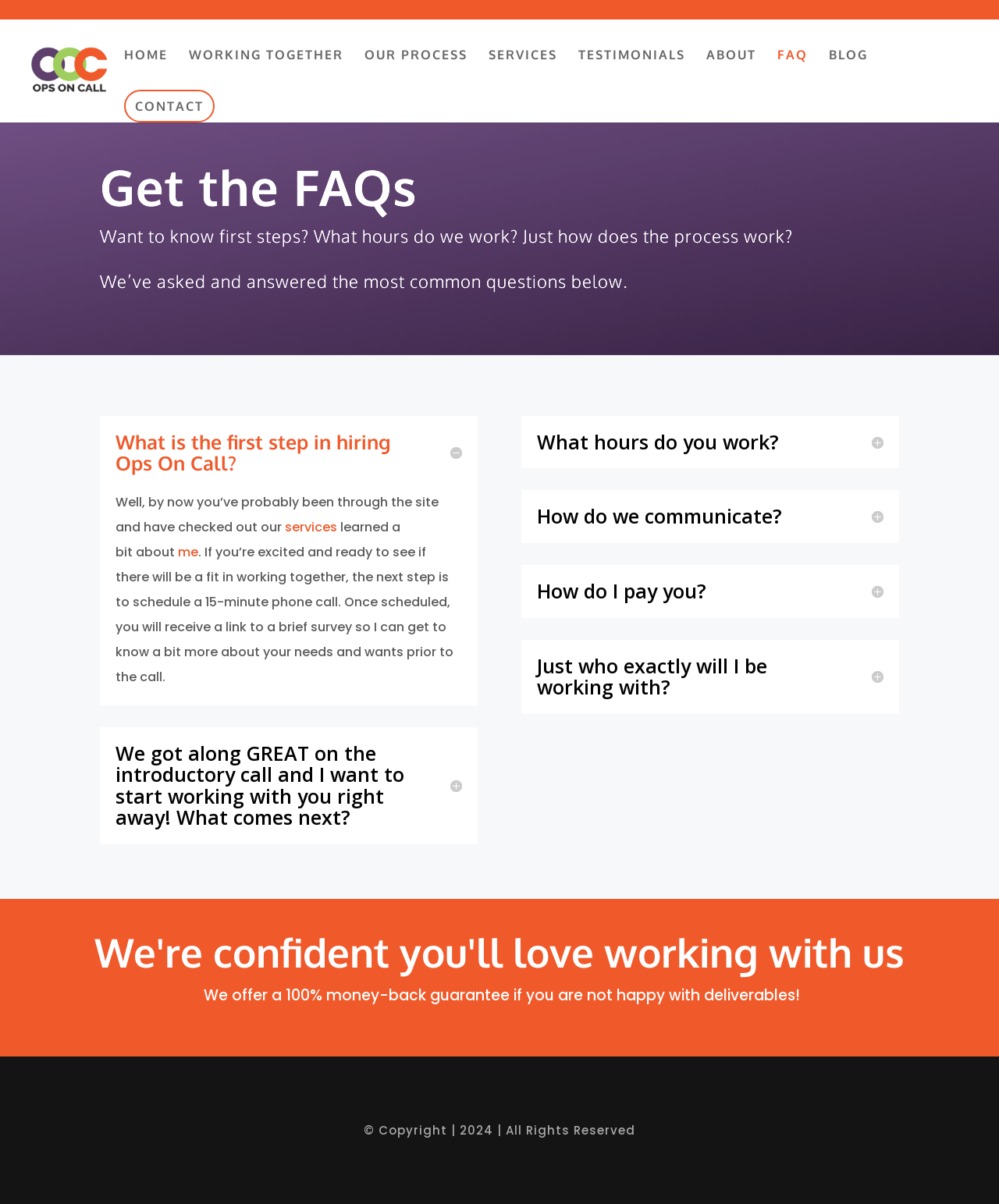Extract the top-level heading from the webpage and provide its text.

Get the FAQs